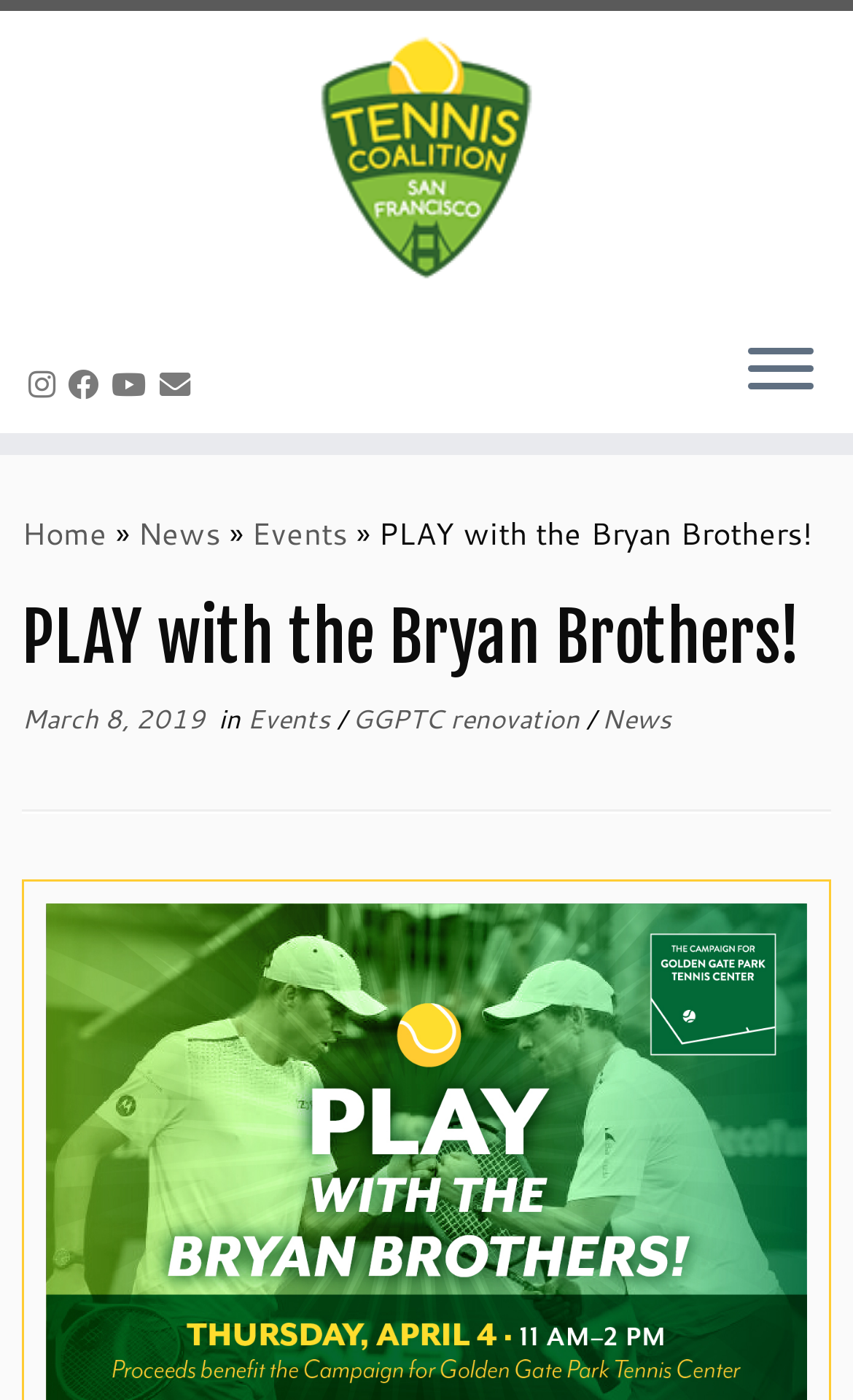Please find the bounding box for the following UI element description. Provide the coordinates in (top-left x, top-left y, bottom-right x, bottom-right y) format, with values between 0 and 1: Options

None